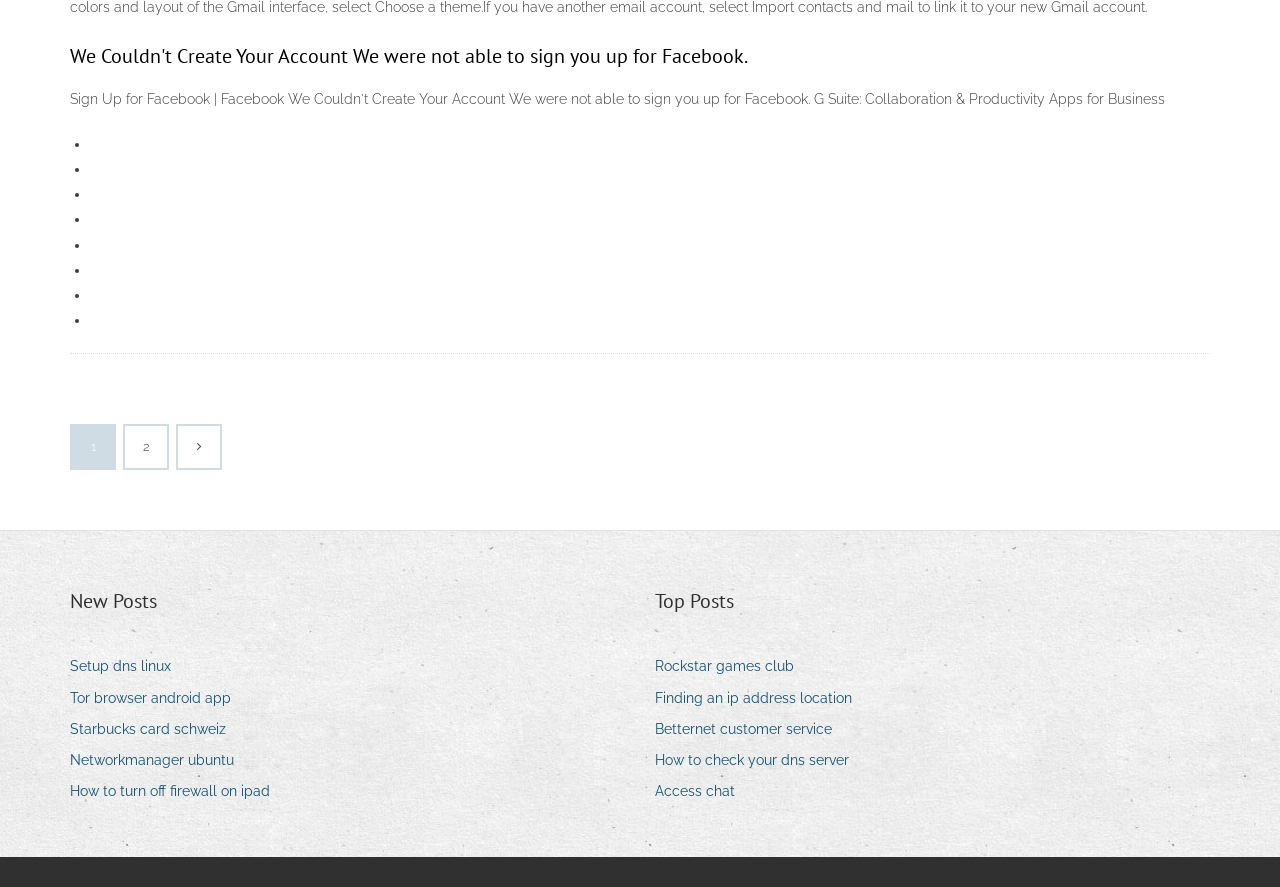Identify the bounding box for the described UI element. Provide the coordinates in (top-left x, top-left y, bottom-right x, bottom-right y) format with values ranging from 0 to 1: Tor browser android app

[0.055, 0.772, 0.192, 0.802]